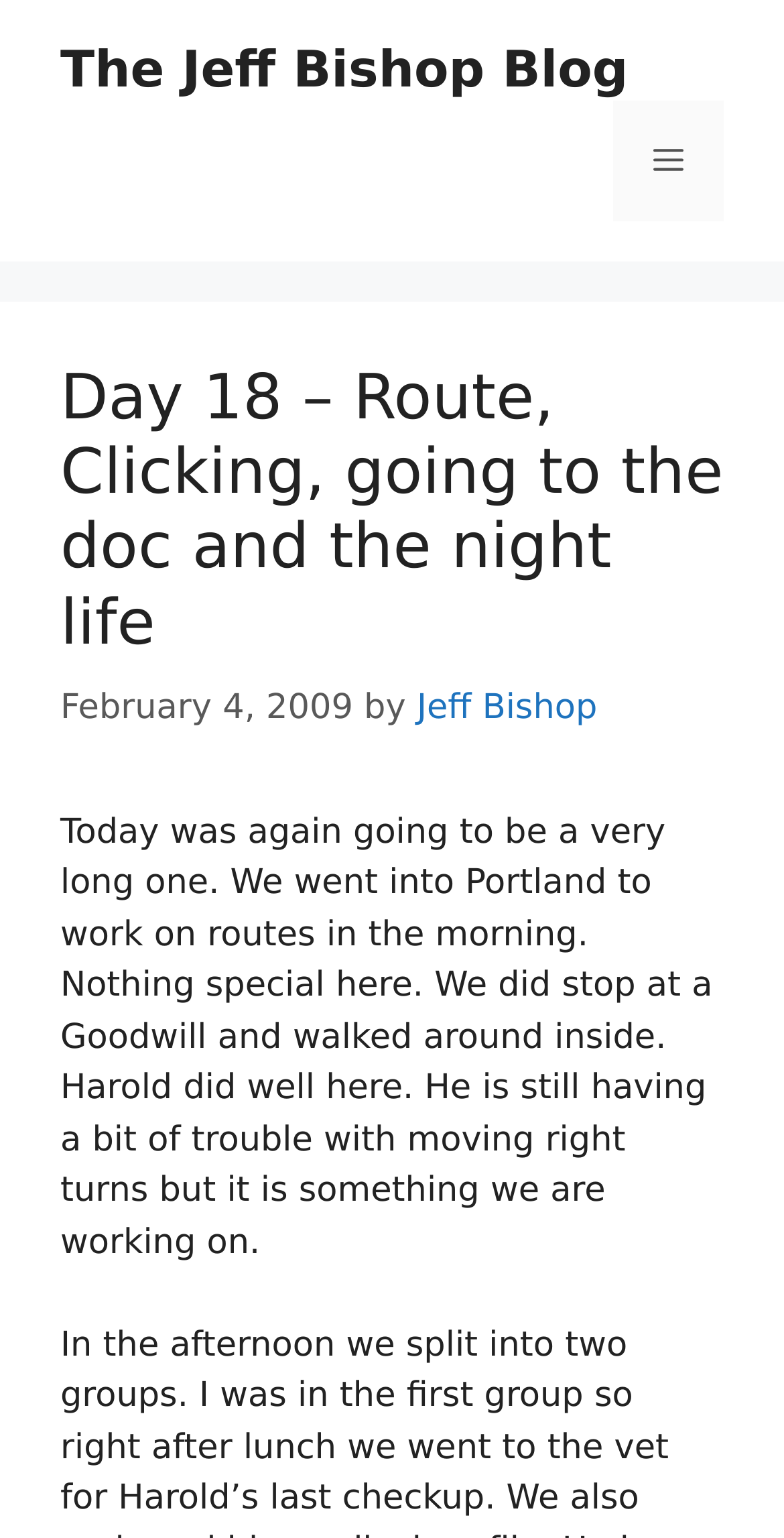Please find and provide the title of the webpage.

Day 18 – Route, Clicking, going to the doc and the night life